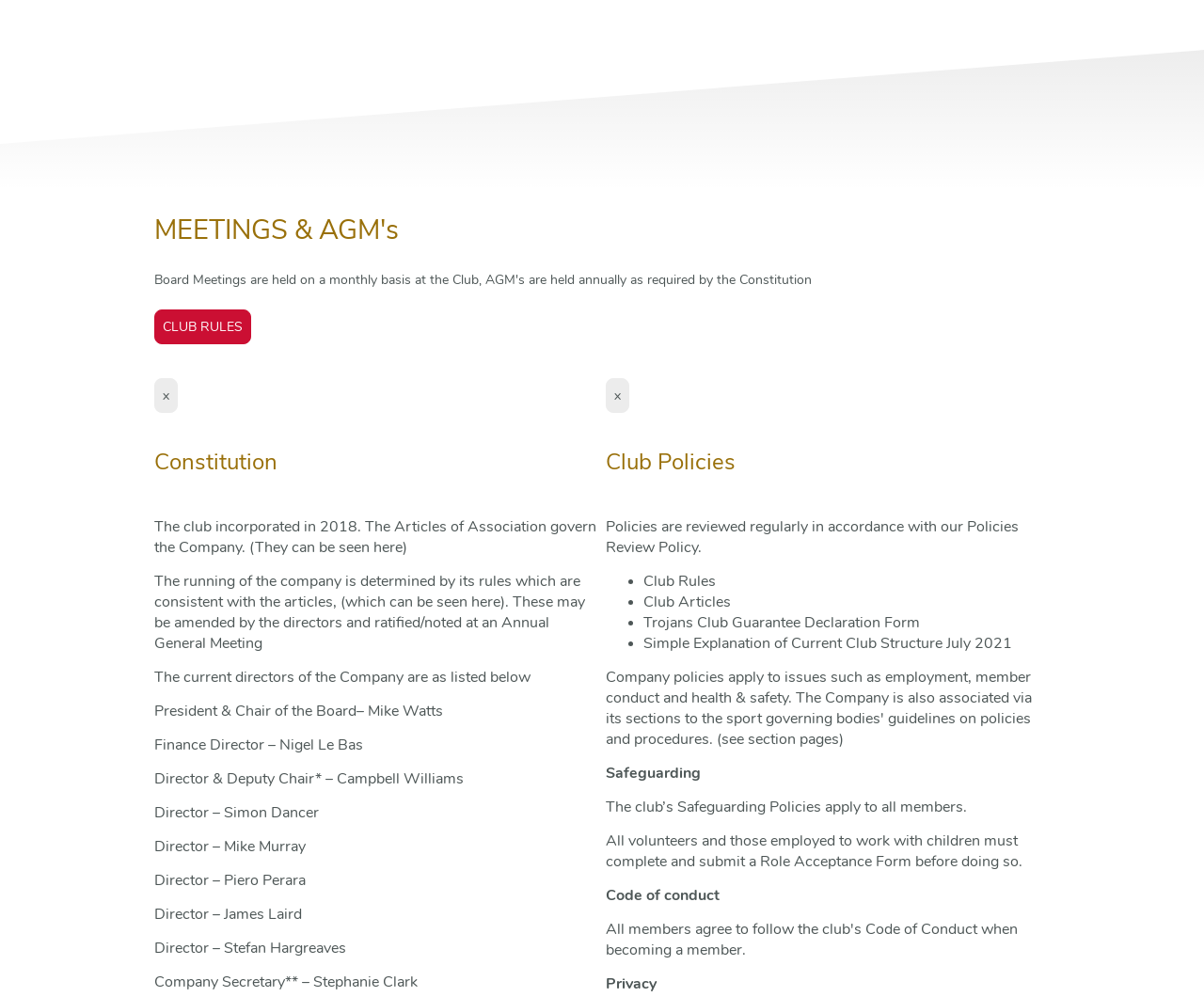Identify the bounding box coordinates for the UI element mentioned here: "[webkit-dev] test_expectations.txt for non-chromium ports". Provide the coordinates as four float values between 0 and 1, i.e., [left, top, right, bottom].

None